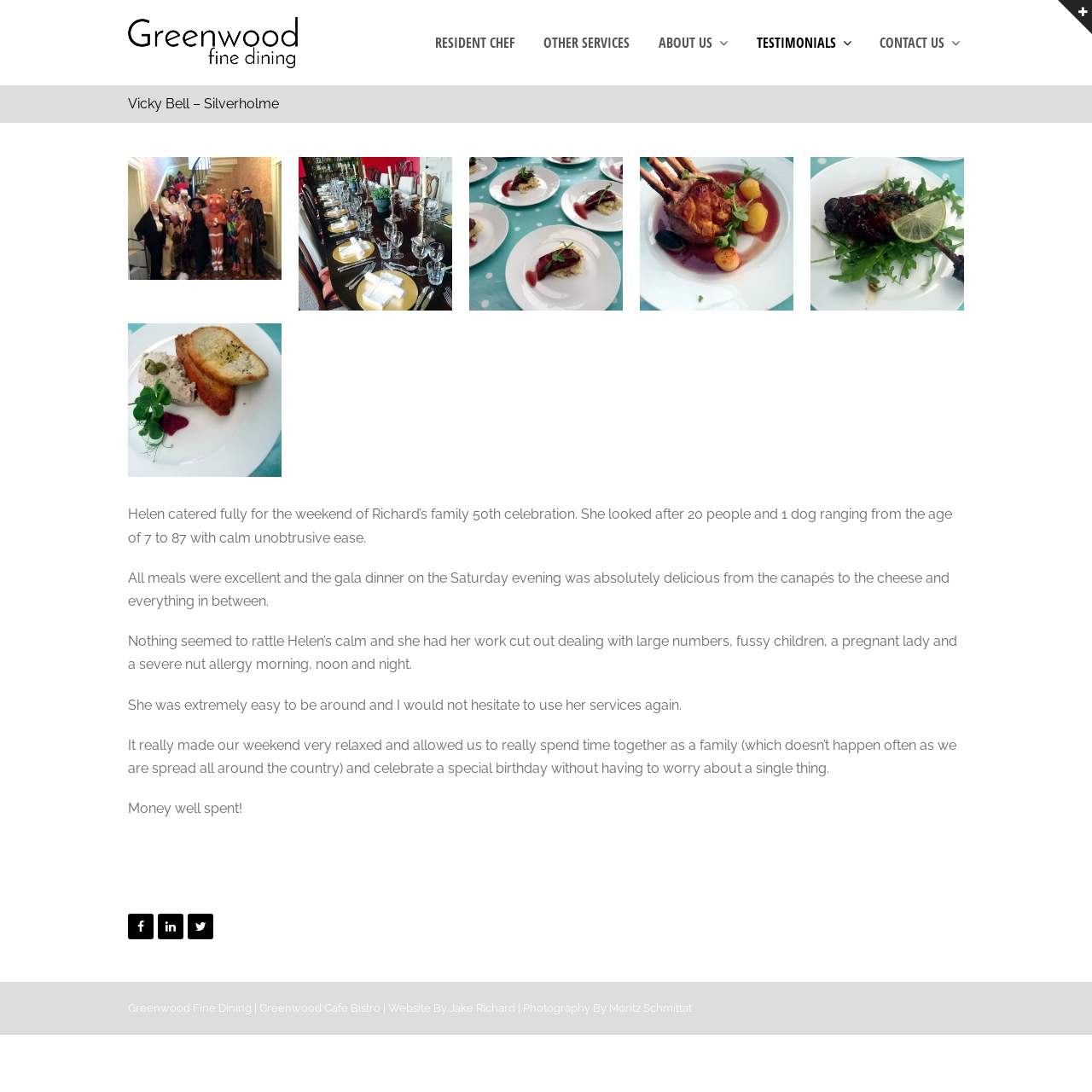Please identify the bounding box coordinates of the element's region that should be clicked to execute the following instruction: "Contact 'Vicky Bell' through the 'CONTACT US' link". The bounding box coordinates must be four float numbers between 0 and 1, i.e., [left, top, right, bottom].

[0.793, 0.02, 0.892, 0.059]